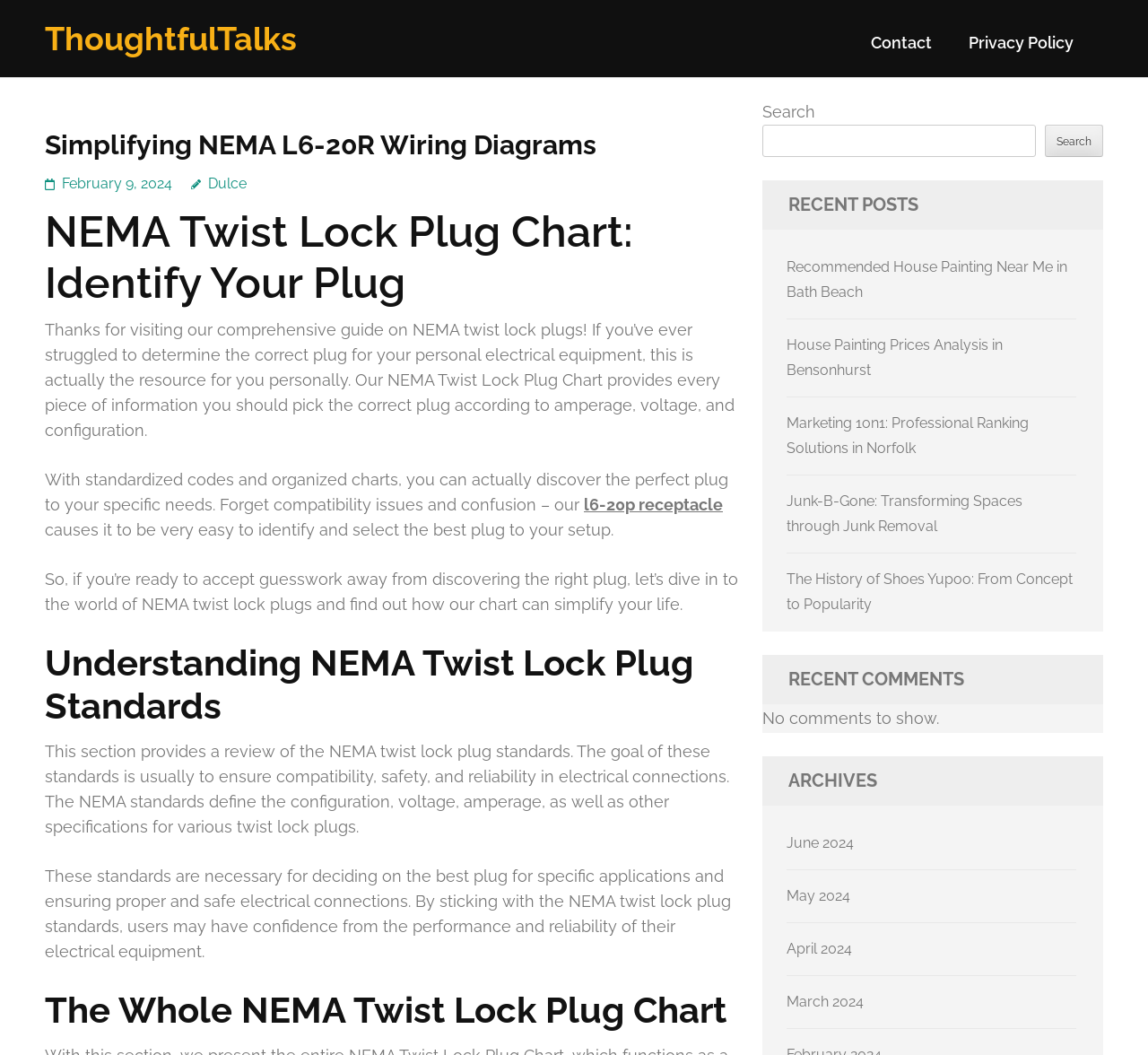Determine the bounding box coordinates for the area that needs to be clicked to fulfill this task: "Search for something". The coordinates must be given as four float numbers between 0 and 1, i.e., [left, top, right, bottom].

[0.664, 0.094, 0.961, 0.149]